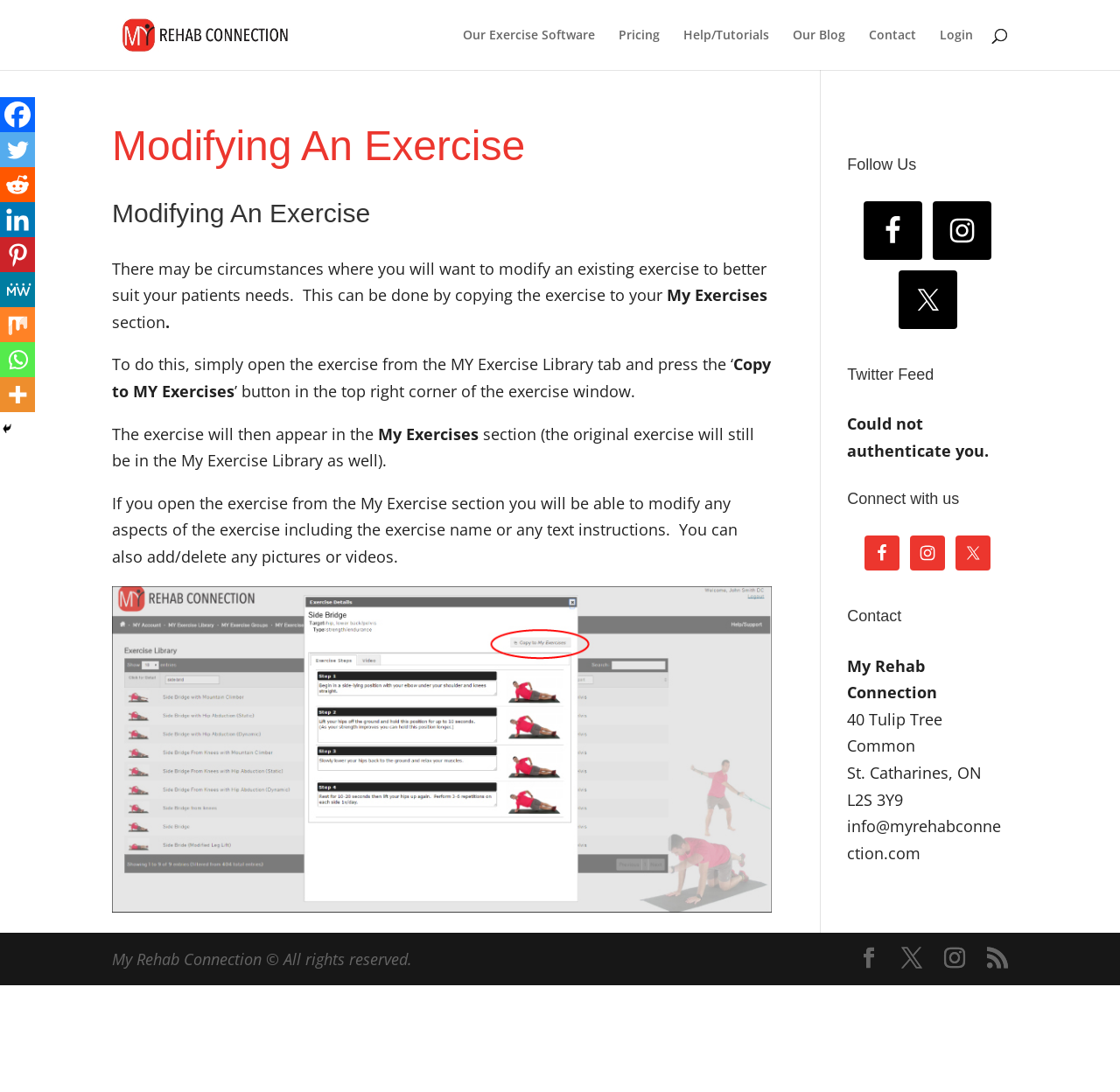Using the information shown in the image, answer the question with as much detail as possible: How can you modify an existing exercise?

According to the webpage, you can modify an existing exercise by copying it to your 'My Exercises' section. This is stated in the paragraph that starts with 'There may be circumstances where you will want to modify an existing exercise...'.